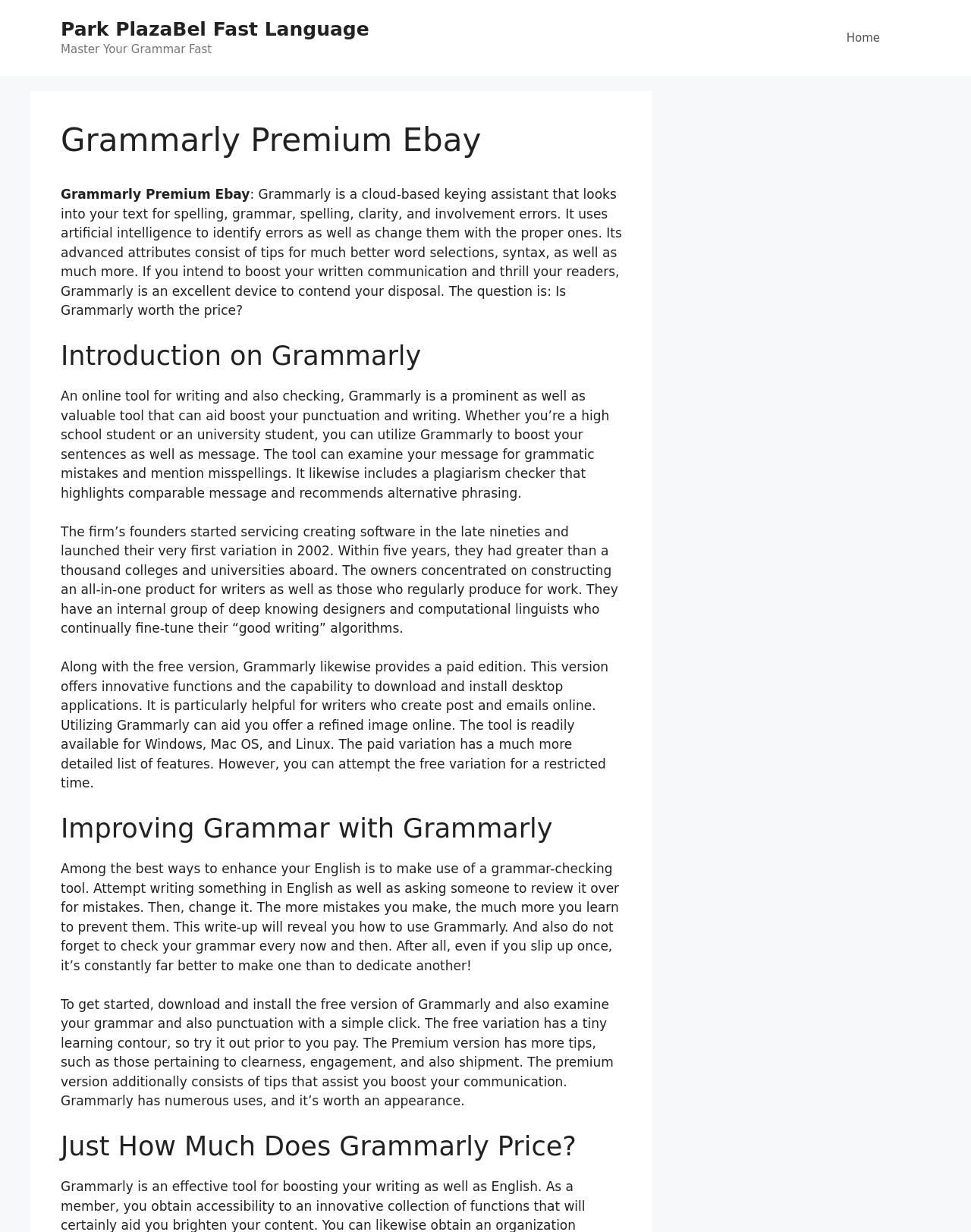Analyze the image and give a detailed response to the question:
What is the purpose of the plagiarism checker in Grammarly?

According to the webpage, the plagiarism checker in Grammarly highlights similar text and suggests alternative phrasing. This implies that the purpose of the plagiarism checker is to identify and help users avoid plagiarism in their writing.